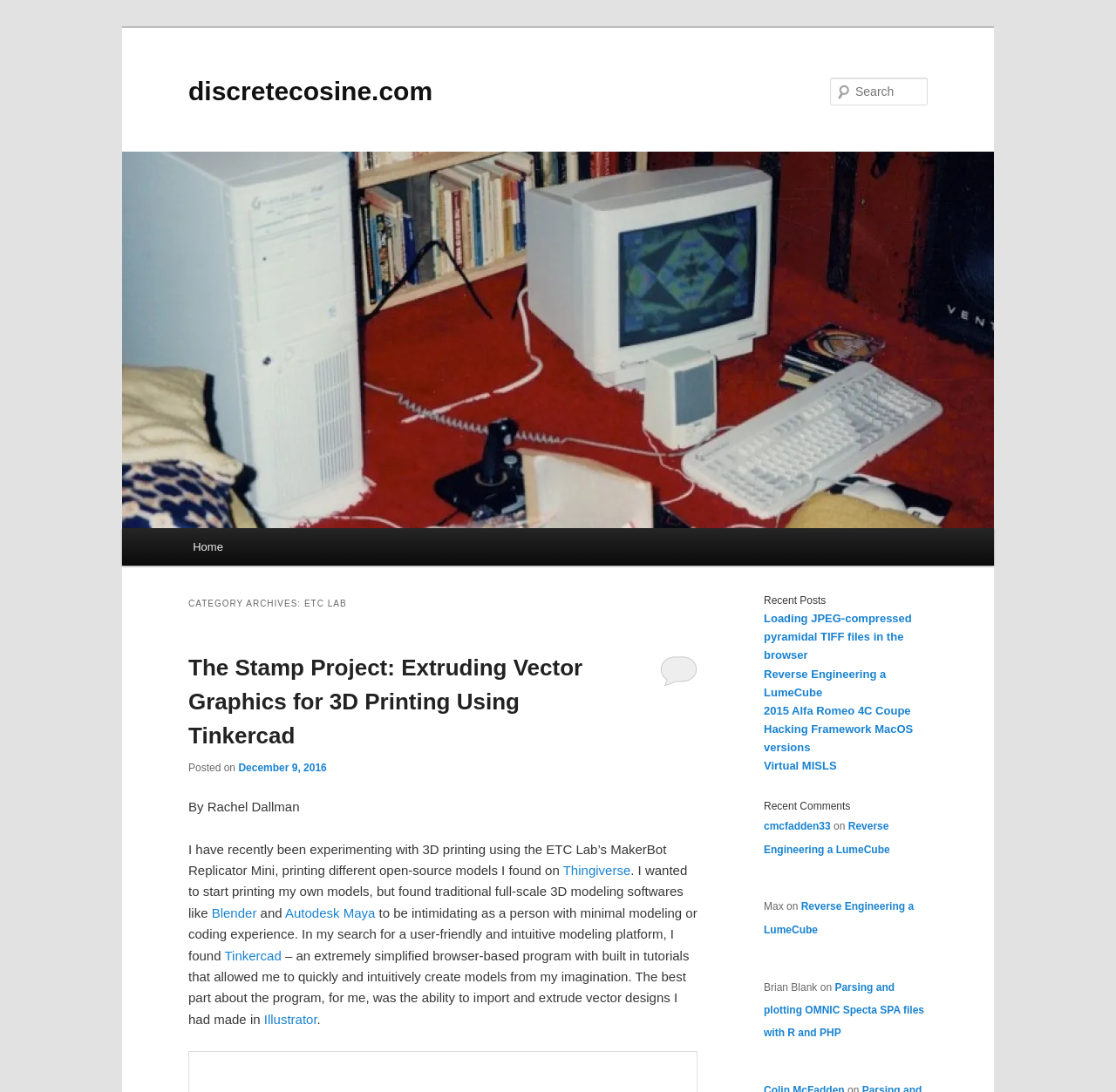Locate the bounding box coordinates of the area where you should click to accomplish the instruction: "Go to Home page".

[0.16, 0.484, 0.212, 0.518]